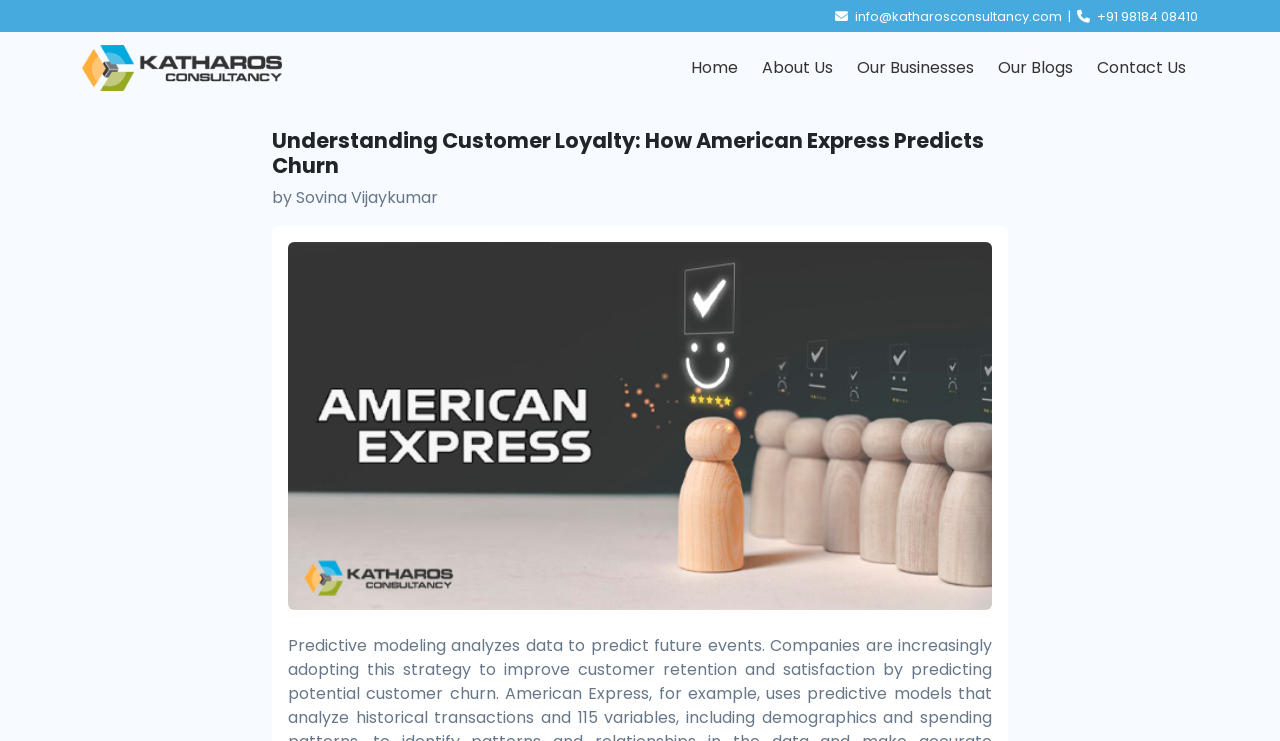Bounding box coordinates are specified in the format (top-left x, top-left y, bottom-right x, bottom-right y). All values are floating point numbers bounded between 0 and 1. Please provide the bounding box coordinate of the region this sentence describes: +91 98184 08410

[0.841, 0.009, 0.936, 0.035]